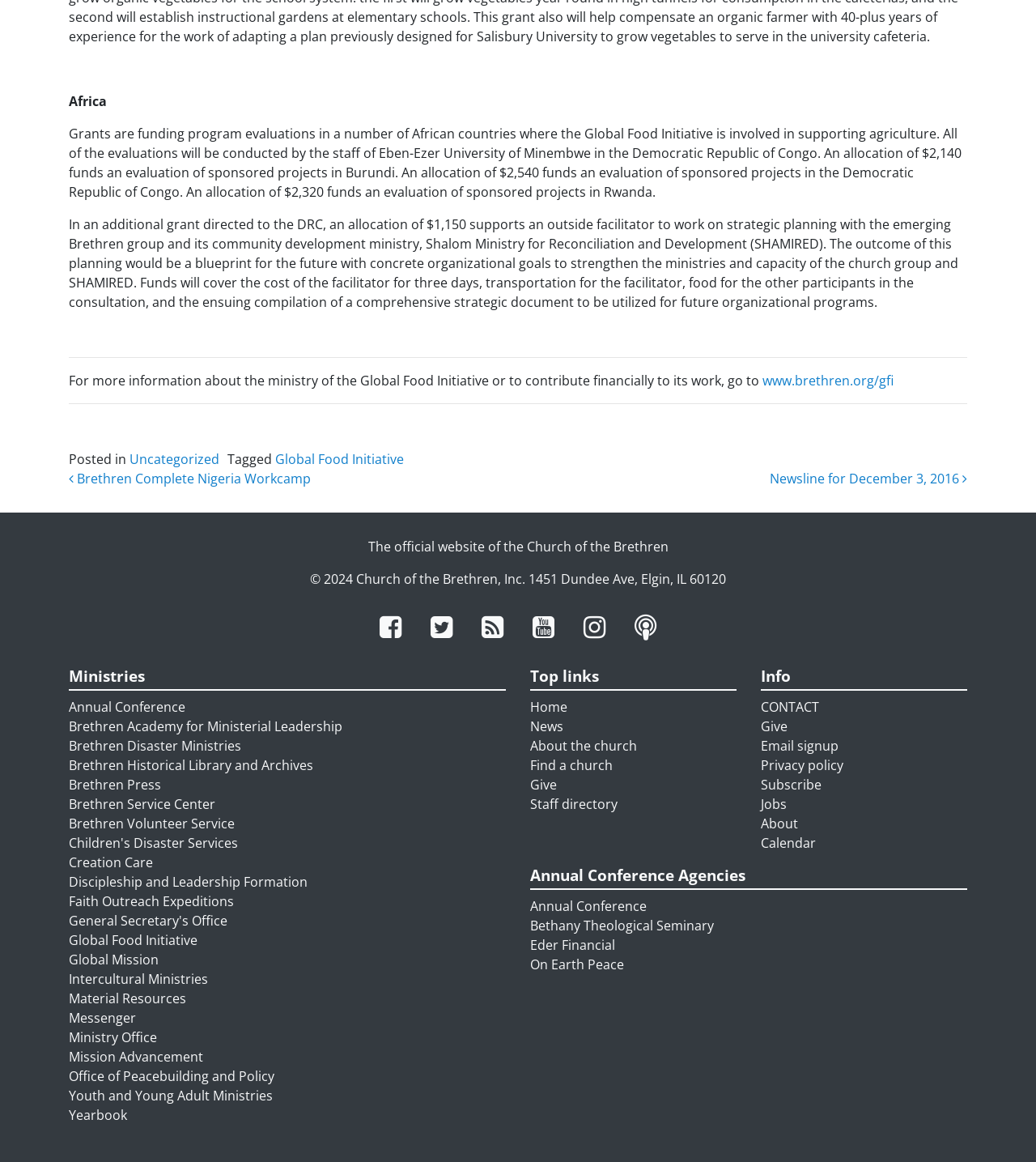Based on the provided description, "Discipleship and Leadership Formation", find the bounding box of the corresponding UI element in the screenshot.

[0.066, 0.751, 0.297, 0.767]